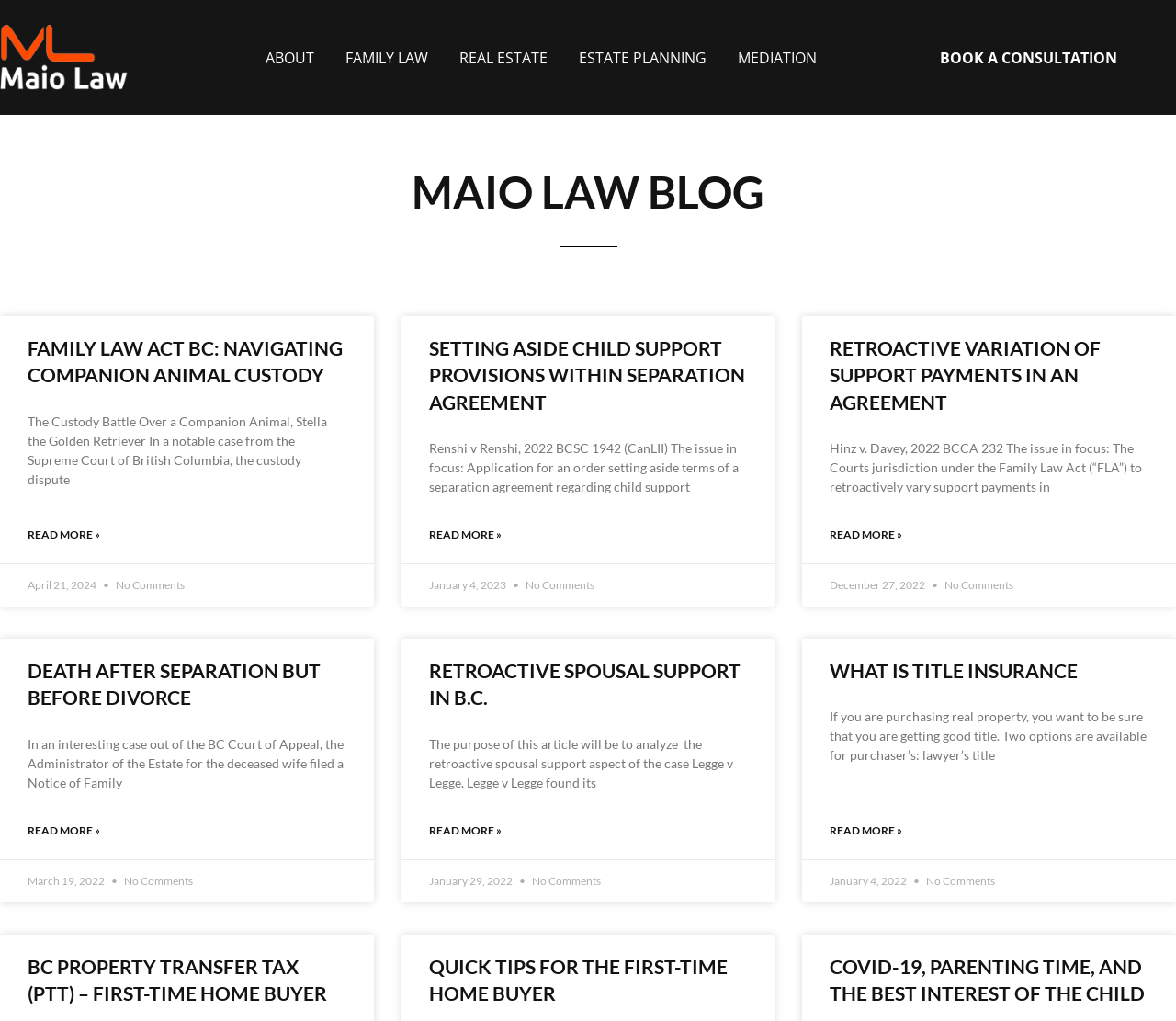Provide a one-word or one-phrase answer to the question:
How many menu toggles are on the top navigation bar?

4